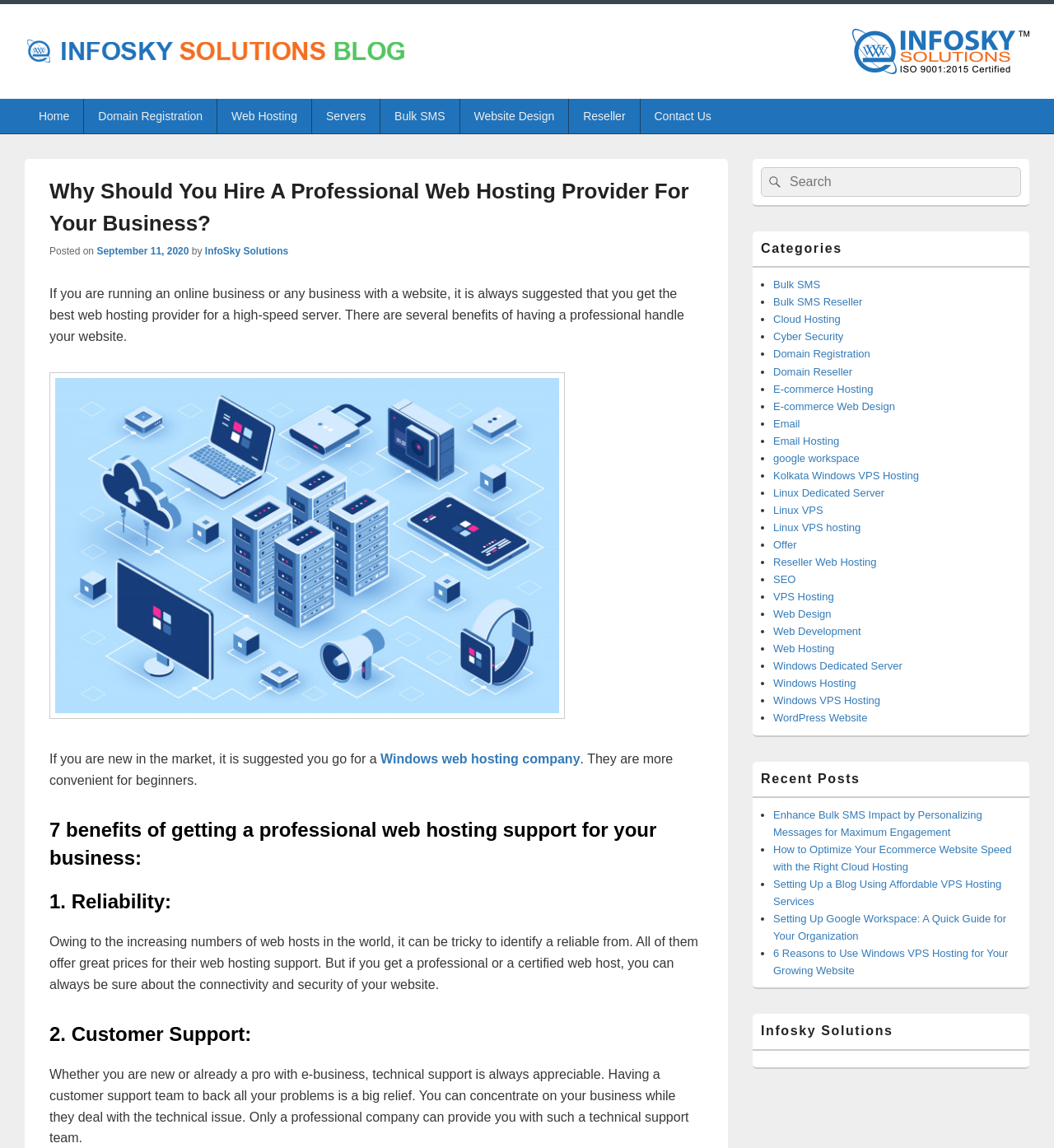Provide an in-depth description of the elements and layout of the webpage.

This webpage is about the importance of hiring a professional web hosting provider for a business. At the top, there are two links to "InfoSky Solutions Blog" with accompanying images, one on the left and one on the right. Below these links, there is a navigation menu with several links, including "Home", "Domain Registration", "Web Hosting", and "Contact Us".

The main content of the webpage is divided into sections. The first section has a heading "Why Should You Hire A Professional Web Hosting Provider For Your Business?" and a brief introduction to the topic. Below this, there is a figure, and then a paragraph discussing the benefits of hiring a professional web hosting provider.

The next section is titled "7 benefits of getting a professional web hosting support for your business:" and lists seven benefits, each with a heading and a brief description. The benefits include reliability, customer support, and security.

On the right side of the webpage, there is a complementary section with a search bar, a list of categories, and several links to related topics, such as "Bulk SMS", "Cloud Hosting", and "Web Design".